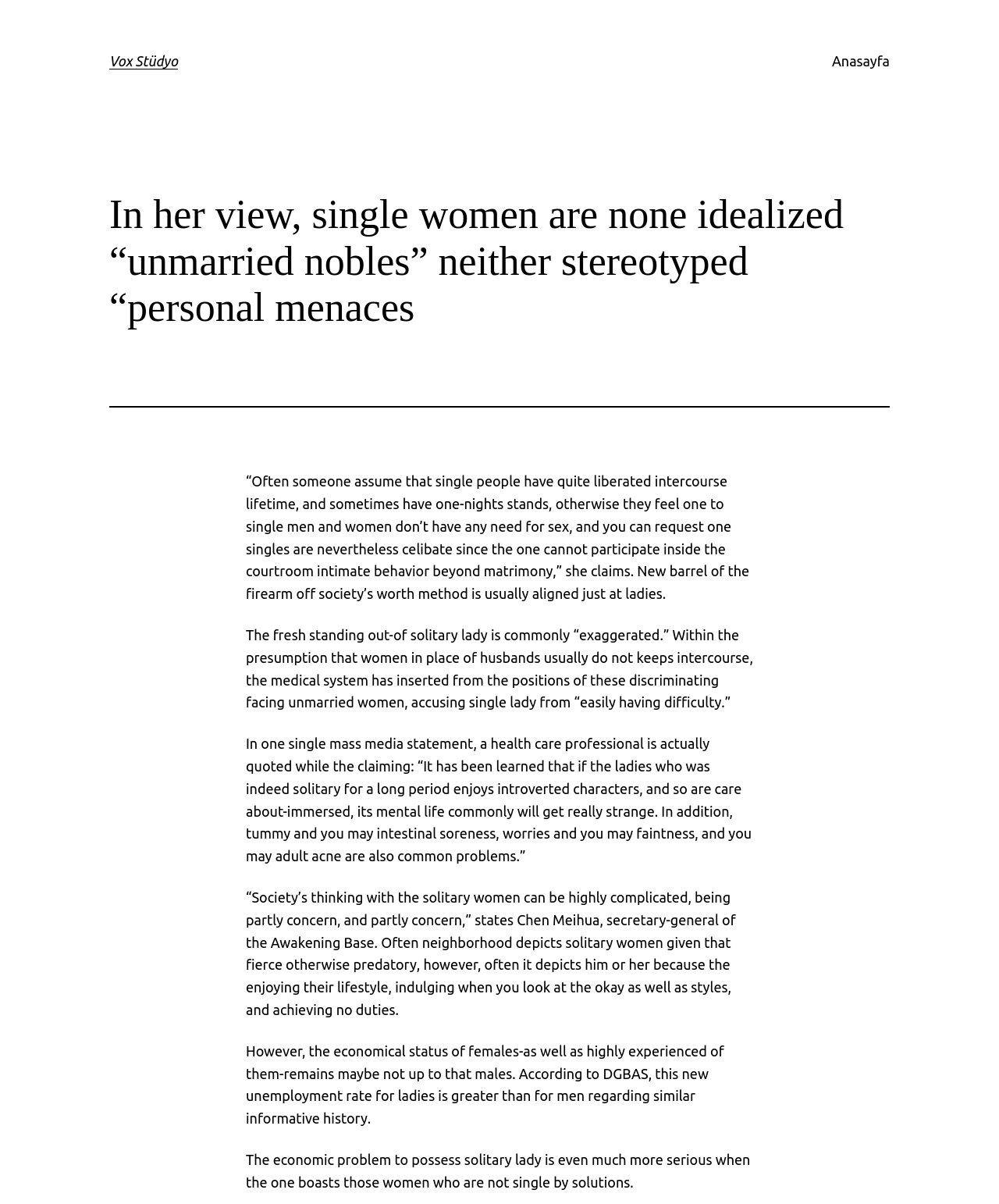Determine the bounding box coordinates for the HTML element mentioned in the following description: "Vox Stüdyo". The coordinates should be a list of four floats ranging from 0 to 1, represented as [left, top, right, bottom].

[0.109, 0.044, 0.178, 0.057]